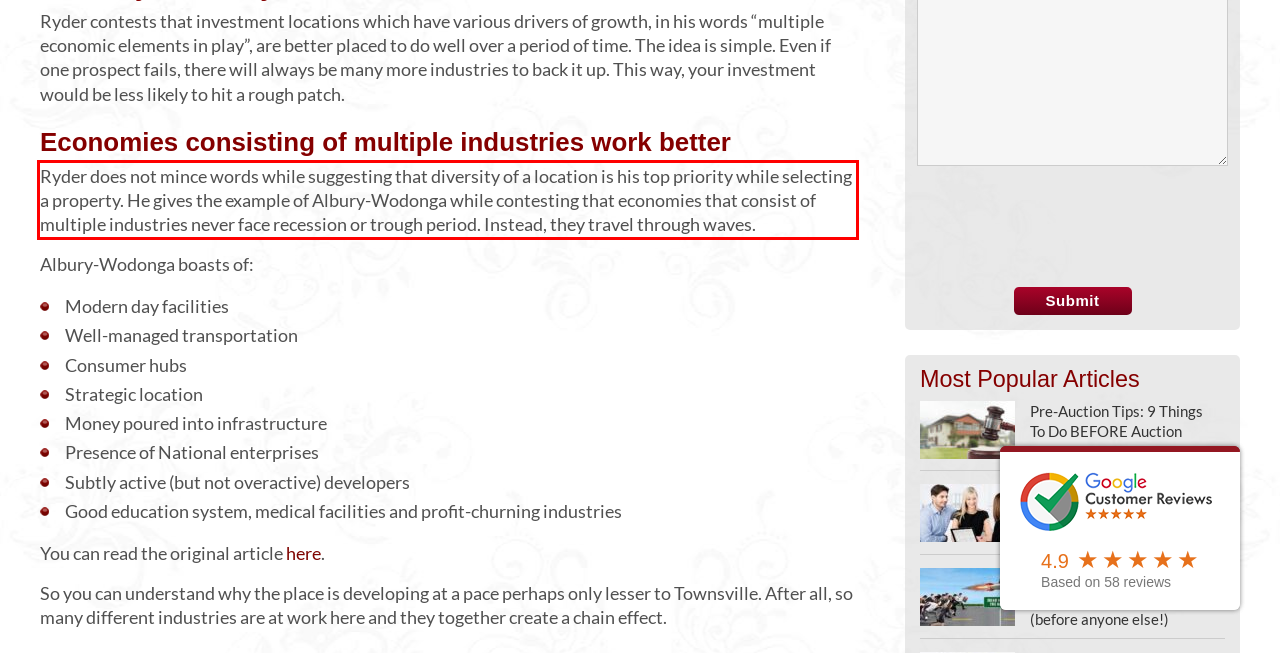With the given screenshot of a webpage, locate the red rectangle bounding box and extract the text content using OCR.

Ryder does not mince words while suggesting that diversity of a location is his top priority while selecting a property. He gives the example of Albury-Wodonga while contesting that economies that consist of multiple industries never face recession or trough period. Instead, they travel through waves.